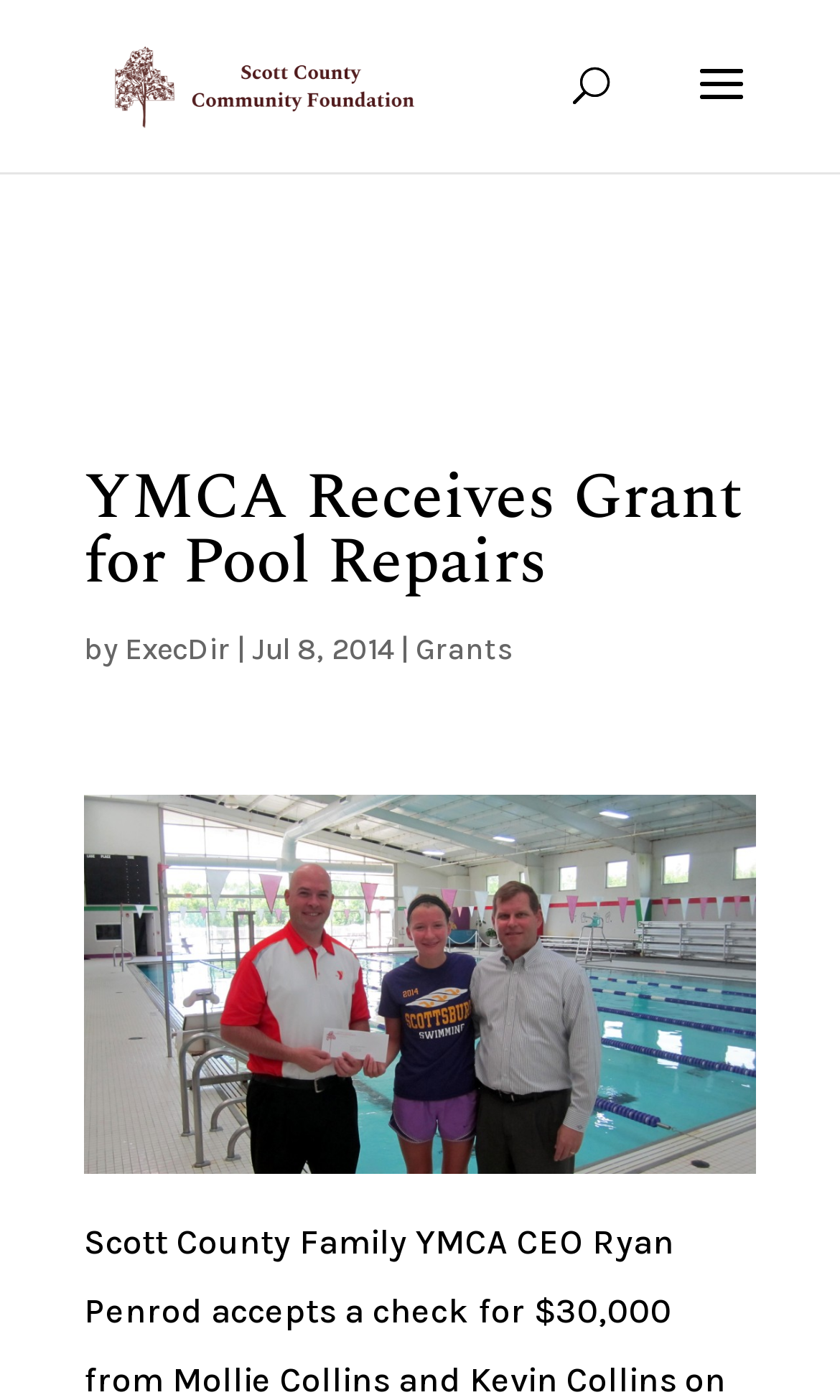Please give a concise answer to this question using a single word or phrase: 
What is the name of the foundation?

Scott County Community Foundation